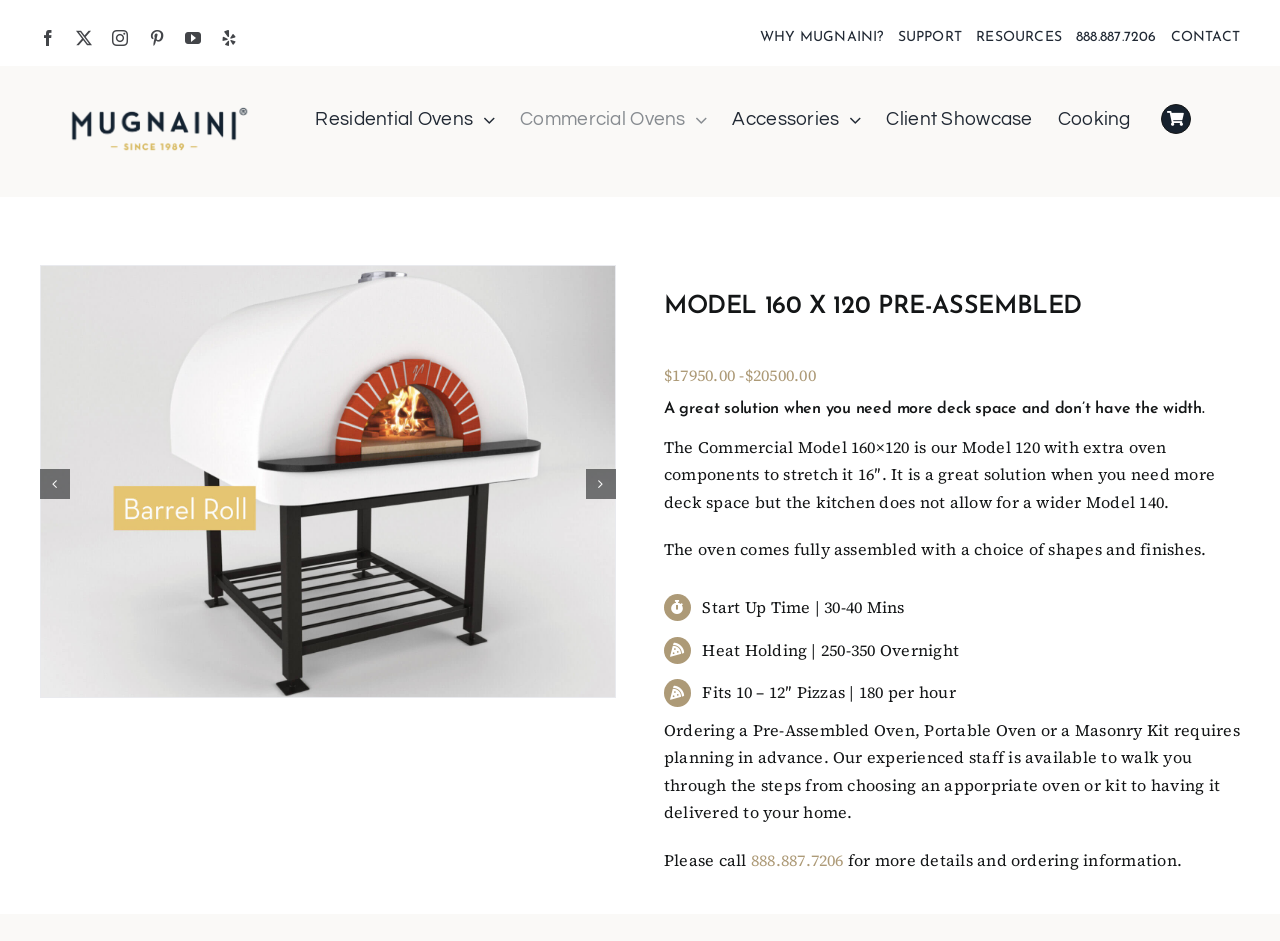Locate the bounding box of the UI element based on this description: "Click here to learn more.". Provide four float numbers between 0 and 1 as [left, top, right, bottom].

None